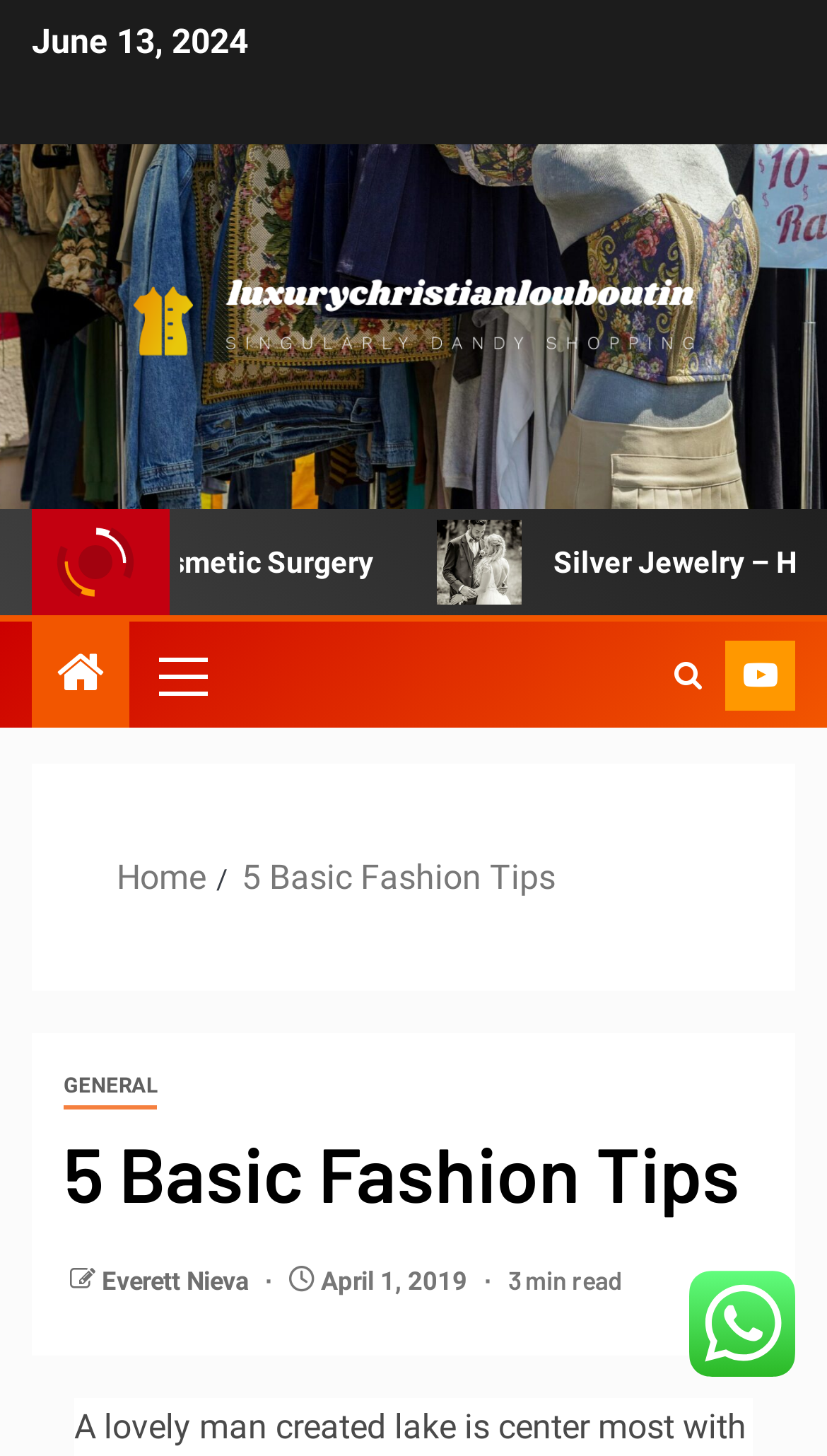Describe the webpage meticulously, covering all significant aspects.

This webpage is about 5 basic fashion tips, with the title "5 Basic Fashion Tips – Luxurychristianlouboutin" at the top. Below the title, there is a date "June 13, 2024" on the left side, and a link to "Luxurychristianlouboutin" on the same line, accompanied by an image of the same name. 

On the right side of the page, there is a menu with a primary navigation control, containing a link to an unspecified page. 

Further down, there is a section with a breadcrumbs navigation, showing the path "Home > 5 Basic Fashion Tips". 

Below the breadcrumbs, there is a heading "5 Basic Fashion Tips" in a larger font, followed by a link to "GENERAL" on the left side, and an author's name "Everett Nieva" on the right side. 

Next to the author's name, there is a date "April 1, 2019" and a text "3 min read", indicating the estimated time to read the article. 

At the bottom of the page, there is an image on the right side, and a few links, including one with a search icon.